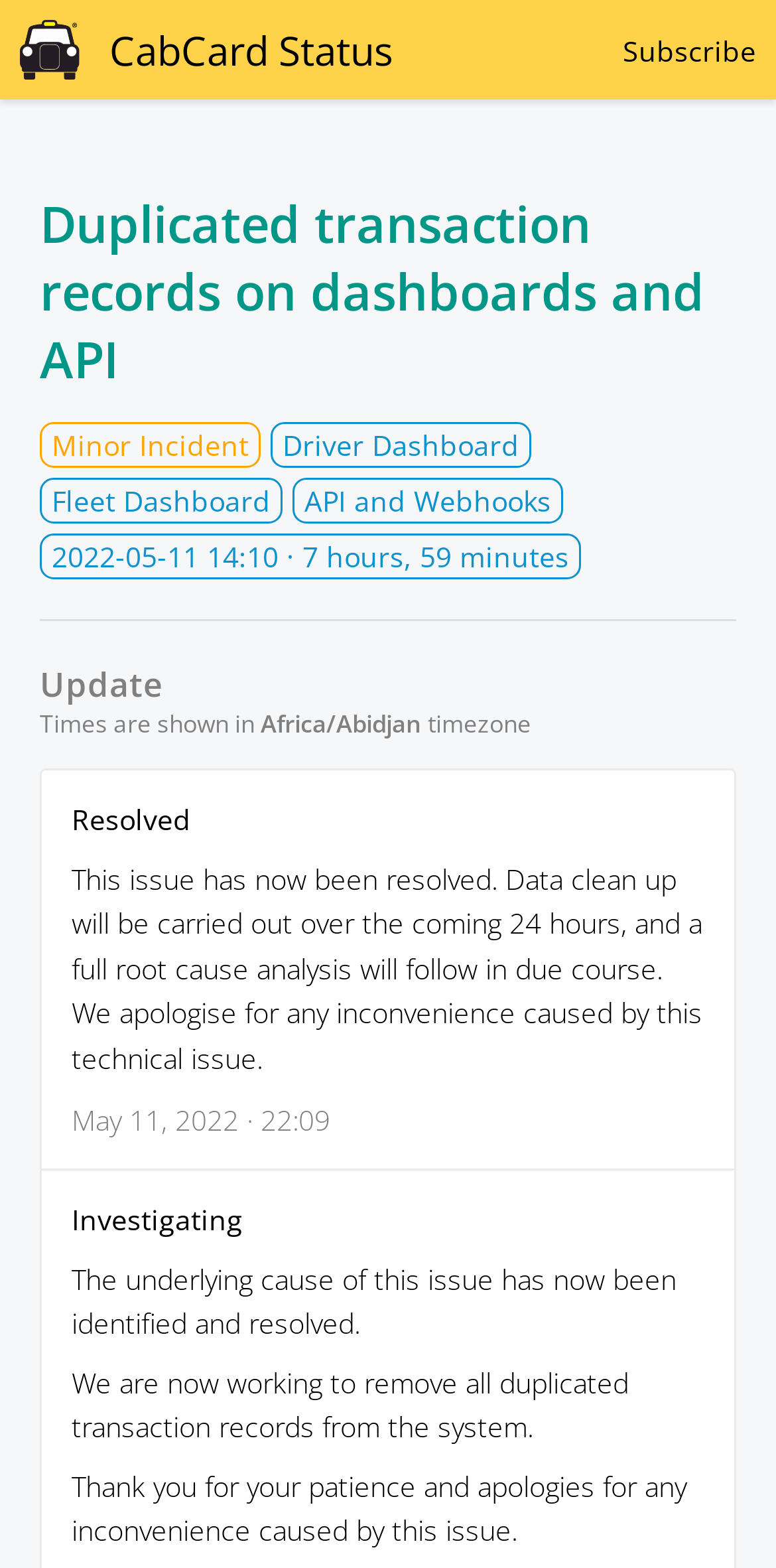Determine the bounding box coordinates for the UI element with the following description: "Resolved". The coordinates should be four float numbers between 0 and 1, represented as [left, top, right, bottom].

[0.092, 0.51, 0.246, 0.534]